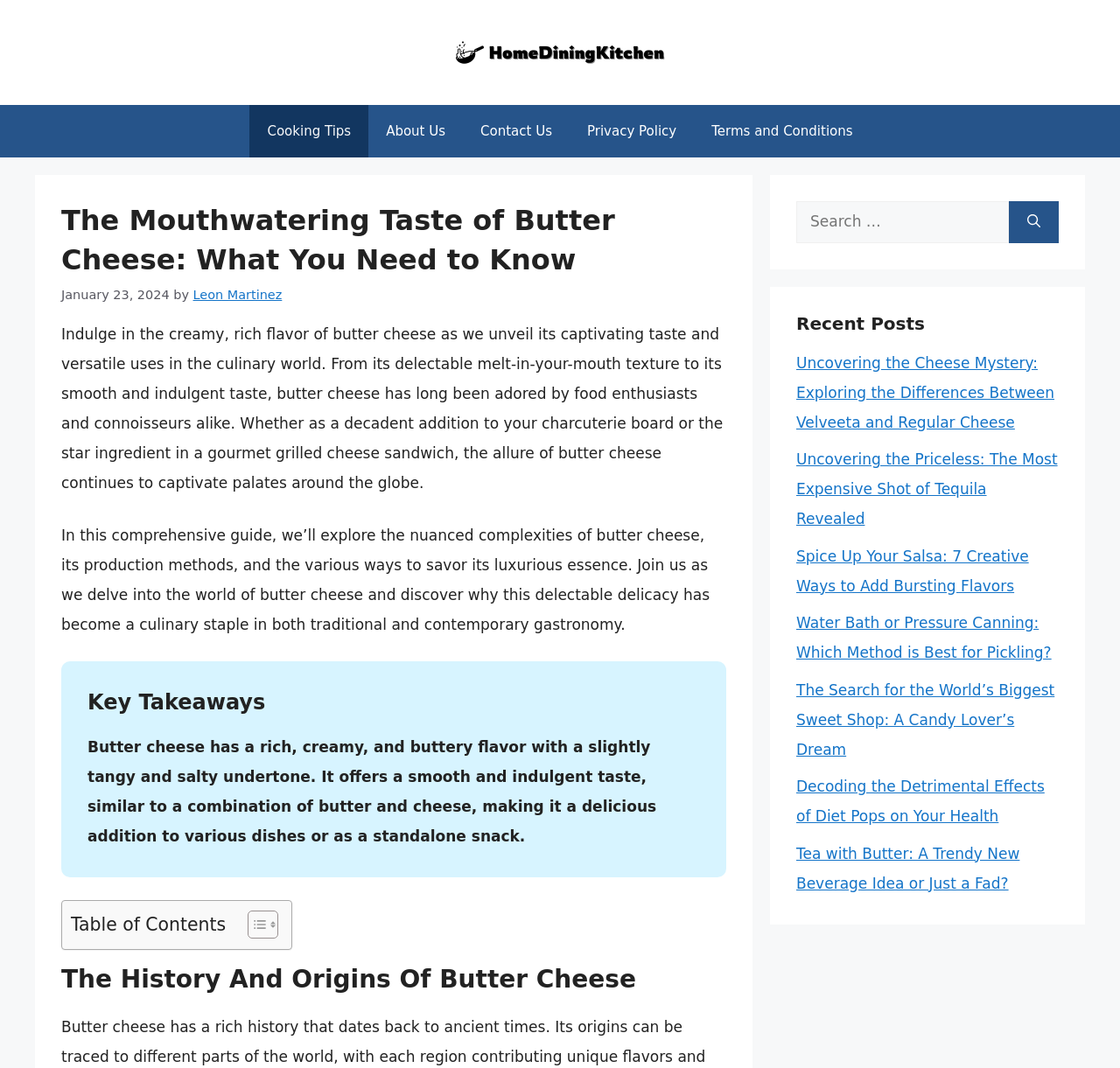Create a detailed summary of all the visual and textual information on the webpage.

This webpage is about the mouthwatering taste of butter cheese, featuring a comprehensive guide to its flavor, production methods, and uses in the culinary world. At the top, there is a banner with a link to the website's home page, accompanied by an image of the website's logo. Below the banner, a navigation menu provides links to various sections of the website, including cooking tips, about us, contact us, privacy policy, and terms and conditions.

The main content of the webpage is divided into sections, starting with a heading that reads "The Mouthwatering Taste of Butter Cheese: What You Need to Know." Below the heading, there is a paragraph of text that introduces the topic of butter cheese, describing its creamy, rich flavor and versatile uses in cooking. The text is followed by a time stamp indicating the date of publication, January 23, 2024, and the author's name, Leon Martinez.

The next section is a comprehensive guide to butter cheese, featuring two paragraphs of text that explore its production methods, flavor profile, and uses in cooking. The text is accompanied by a table of contents that allows users to navigate to specific sections of the guide.

Below the guide, there is a section titled "The History And Origins Of Butter Cheese," which appears to be the first topic in the comprehensive guide. To the right of the main content, there are two complementary sections. The top section features a search box with a button to search for specific topics, while the bottom section displays a list of recent posts, including links to articles about cheese, tequila, salsa, pickling, and other food-related topics.